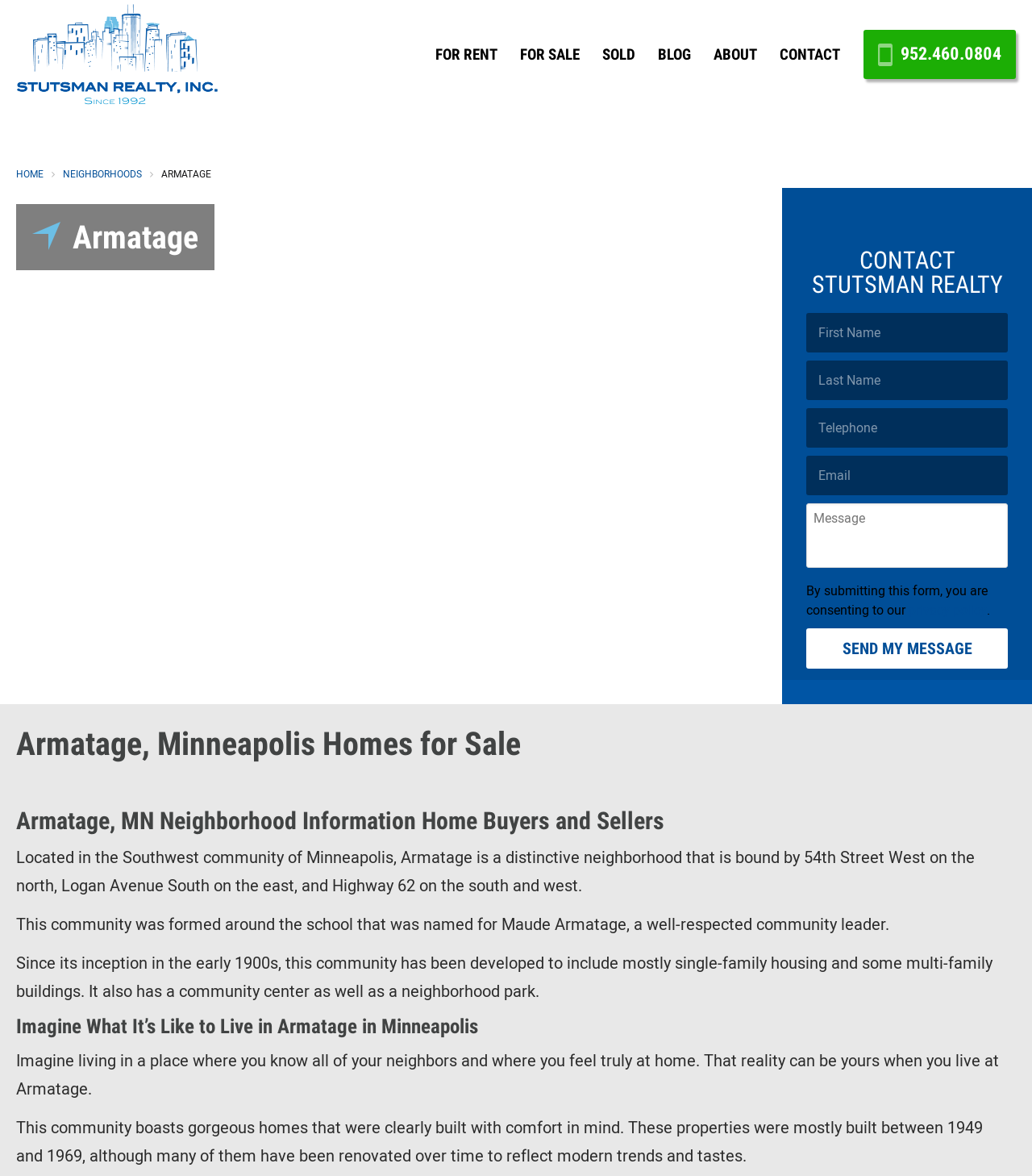Based on the image, please respond to the question with as much detail as possible:
How many links are there in the top navigation bar?

The top navigation bar has links to 'HOME', 'NEIGHBORHOODS', 'FOR RENT', 'FOR SALE', 'SOLD', 'BLOG', and 'ABOUT', which makes a total of 7 links.